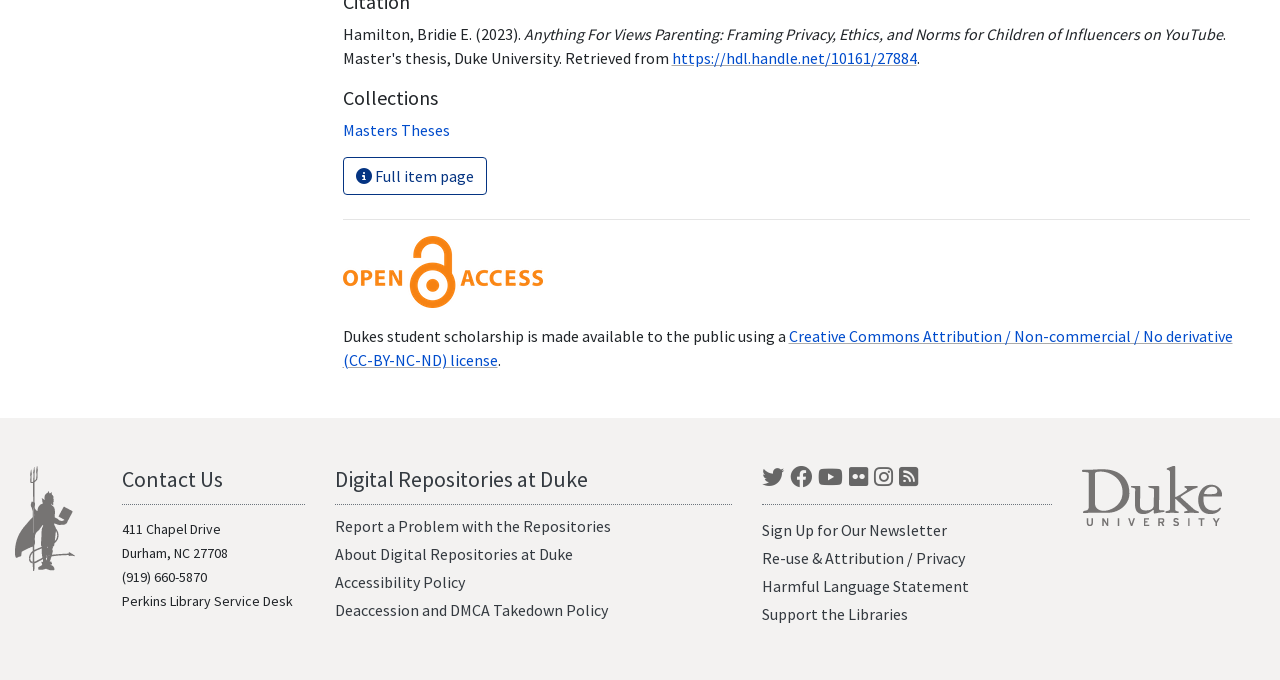Give a short answer to this question using one word or a phrase:
What is the title of the thesis?

Anything For Views Parenting